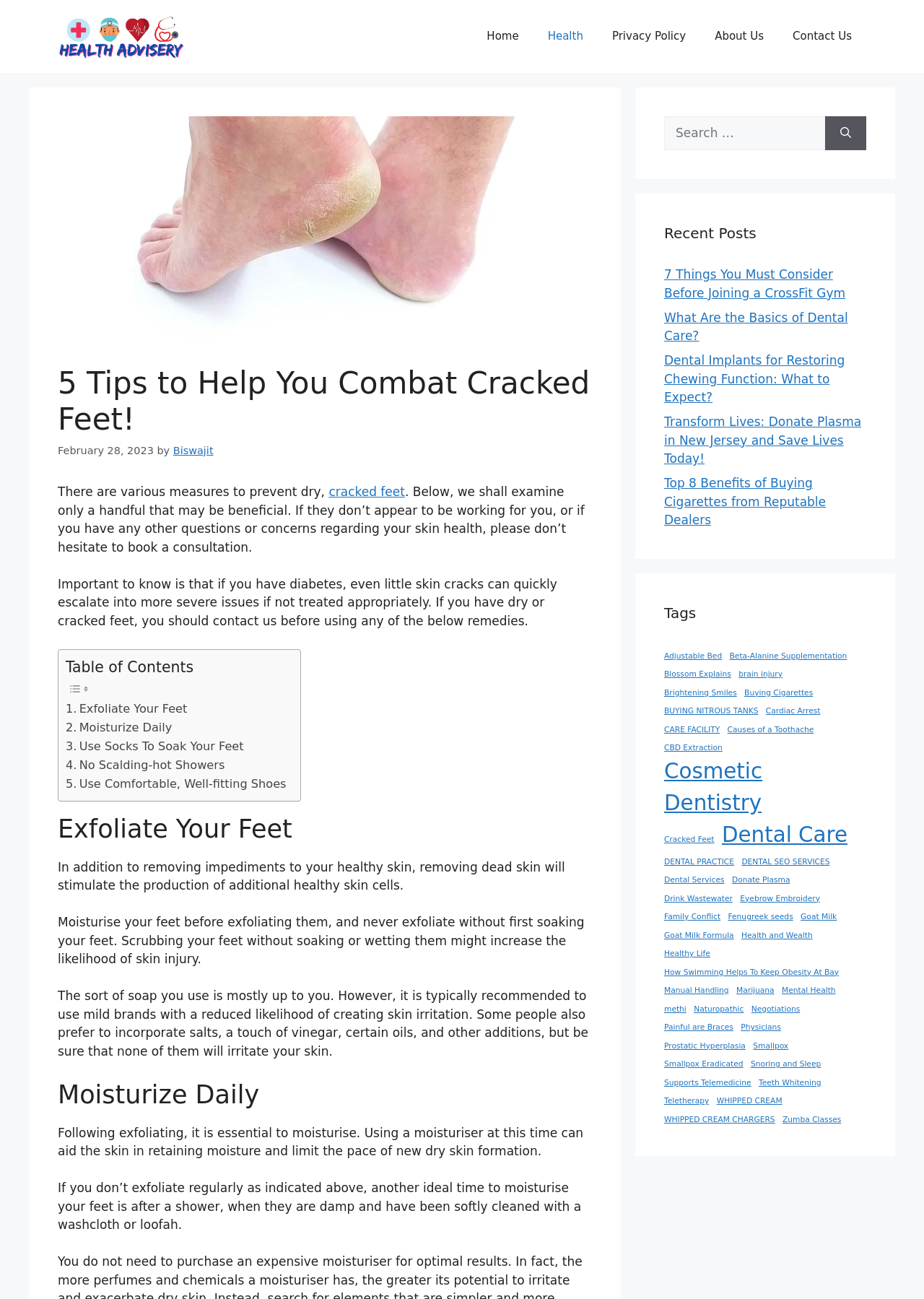Find the bounding box coordinates of the element to click in order to complete the given instruction: "Click on 'Exfoliate Your Feet'."

[0.071, 0.539, 0.203, 0.553]